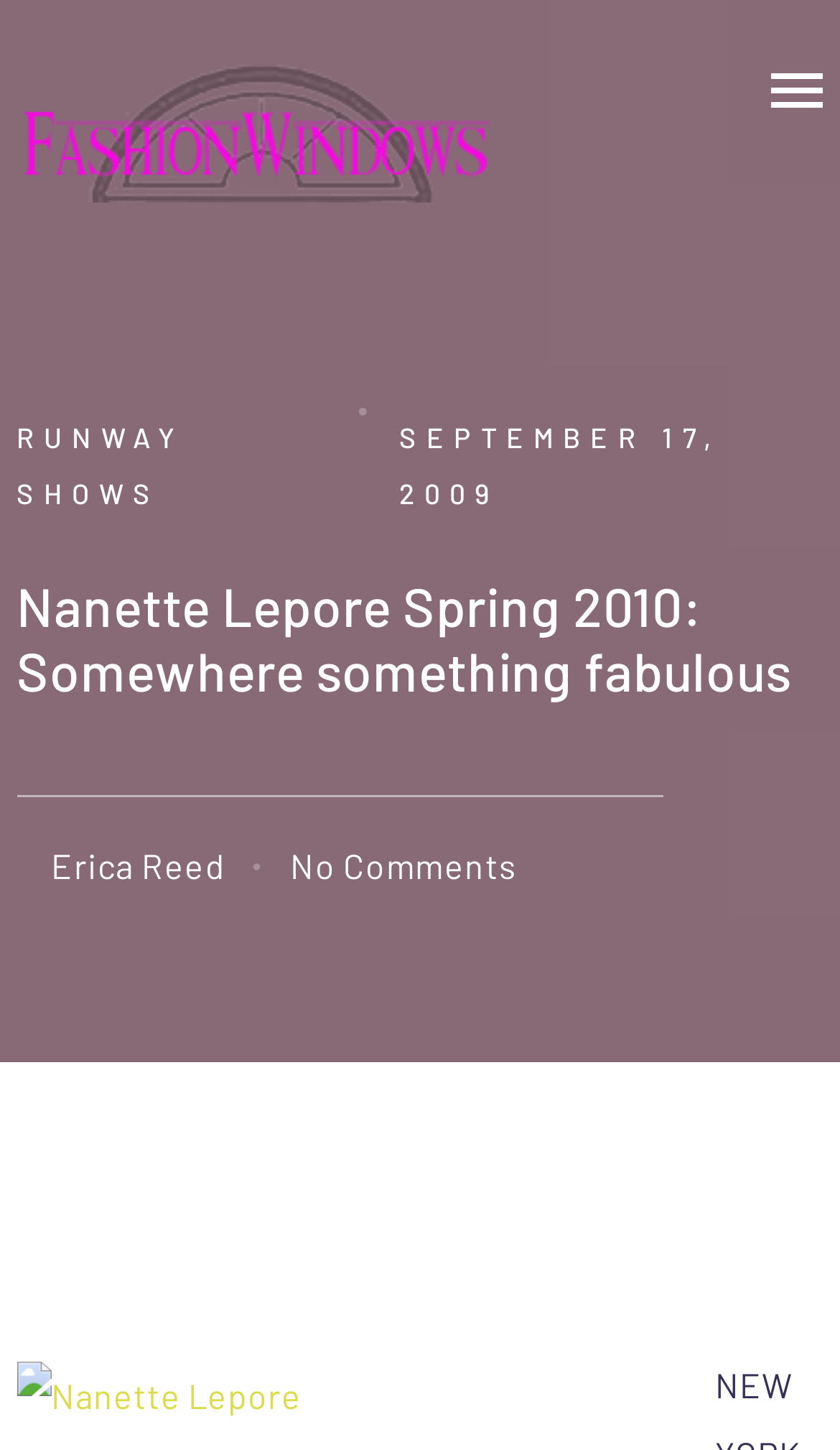Generate the text content of the main headline of the webpage.

Nanette Lepore Spring 2010: Somewhere something fabulous